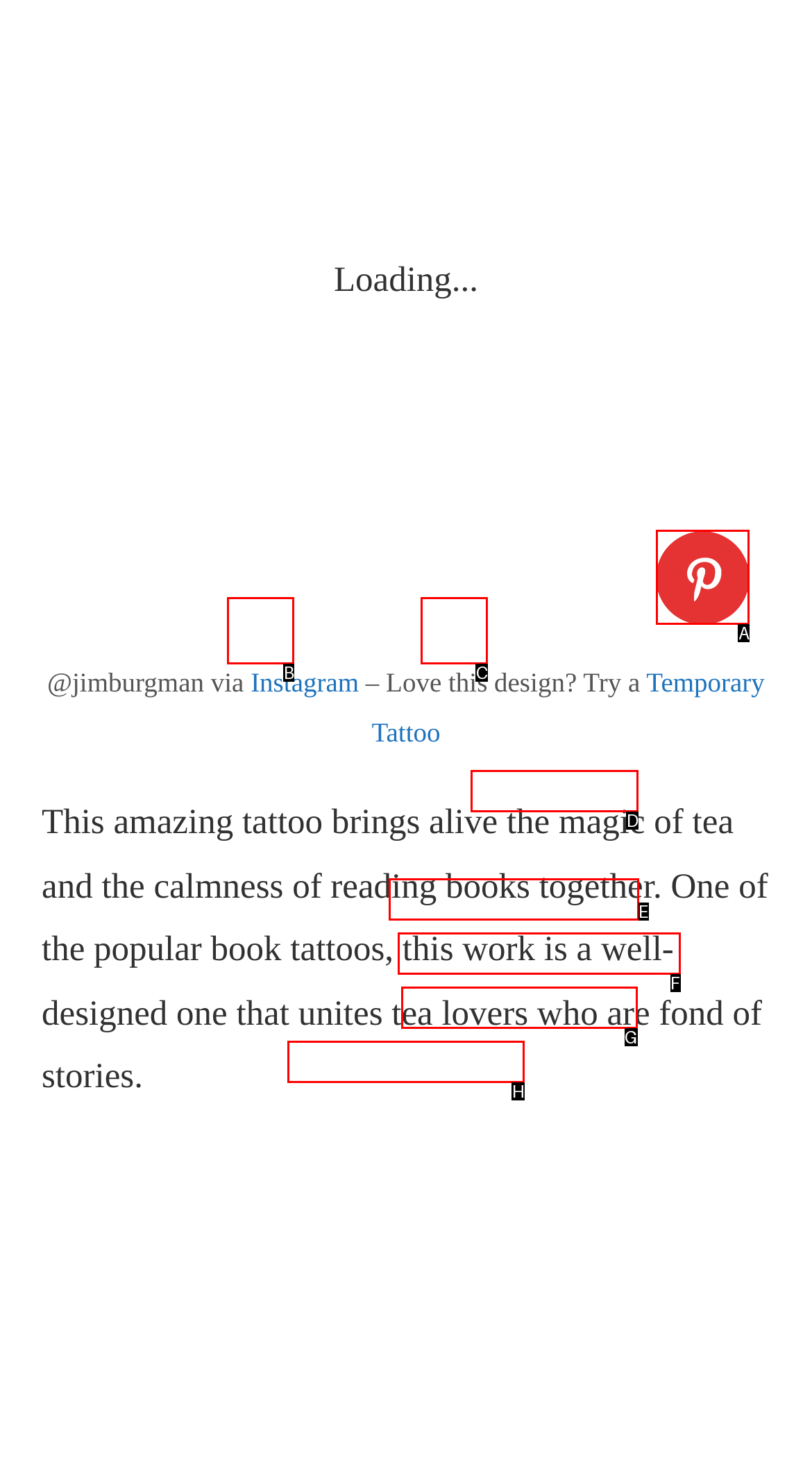Specify the letter of the UI element that should be clicked to achieve the following: Click the button
Provide the corresponding letter from the choices given.

A